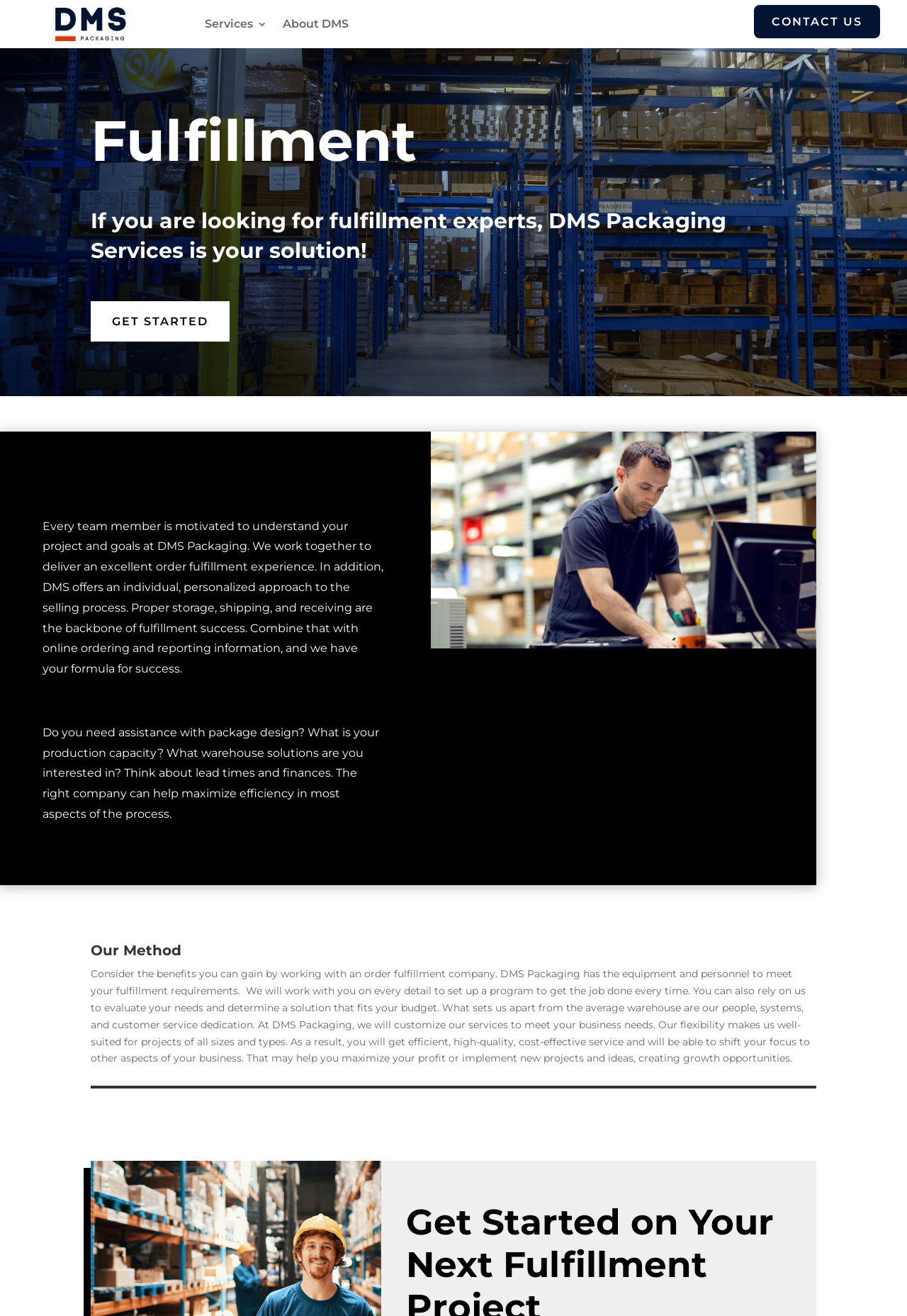What is the main service offered by DMS Packaging?
Based on the image, give a concise answer in the form of a single word or short phrase.

Fulfillment